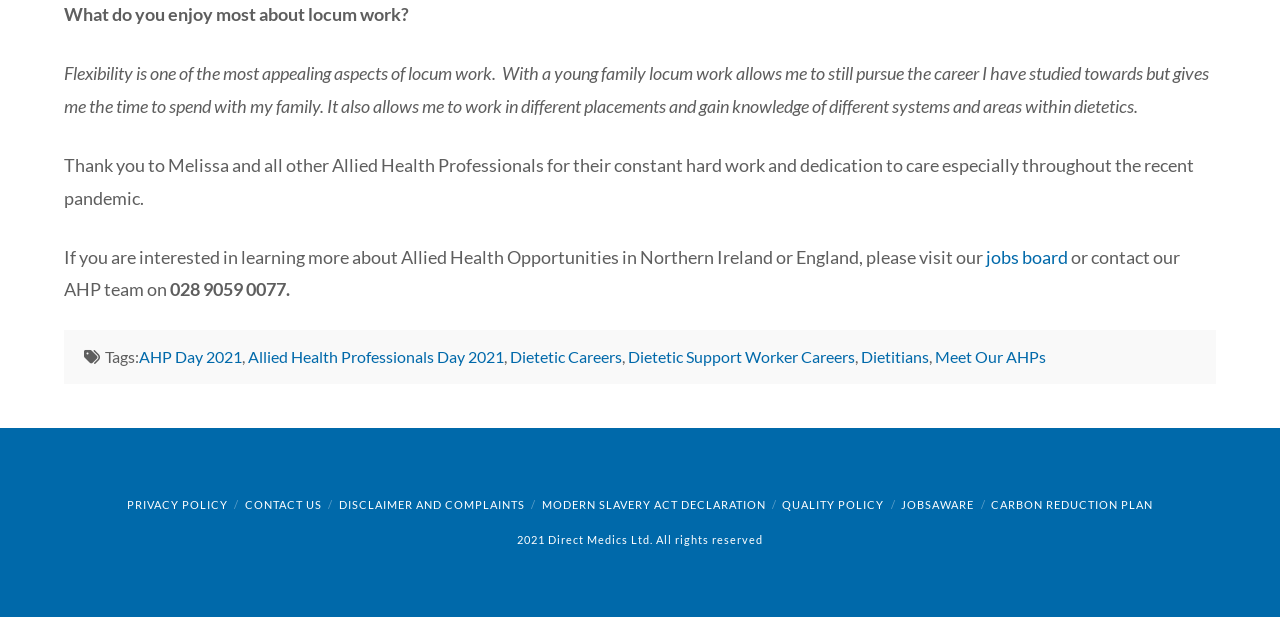Given the description "JobsAware", provide the bounding box coordinates of the corresponding UI element.

[0.704, 0.807, 0.761, 0.829]